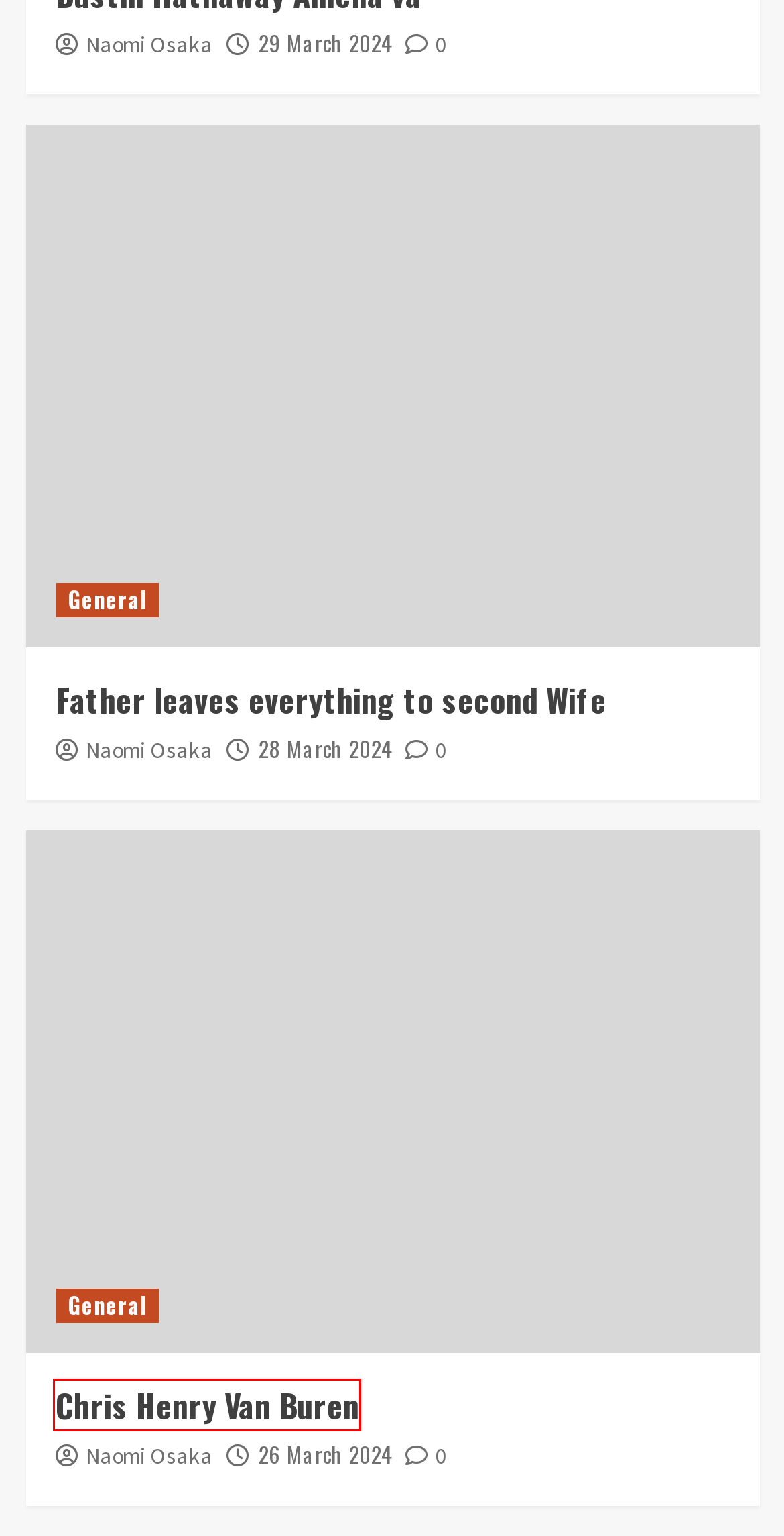You are provided with a screenshot of a webpage that includes a red rectangle bounding box. Please choose the most appropriate webpage description that matches the new webpage after clicking the element within the red bounding box. Here are the candidates:
A. miramalbero.com - Inspiring Journey
B. June 2023 - miramalbero.com
C. Chris Henry Van Buren - miramalbero.com
D. Calgary Eye Clinics - Optometrist, Eye Exams | Inside Lenscrafters
E. Father leaves everything to second Wife - miramalbero.com
F. March 2024 - miramalbero.com
G. Naomi Osaka, Author at miramalbero.com
H. Dustin Hathaway Amelia va - miramalbero.com

C